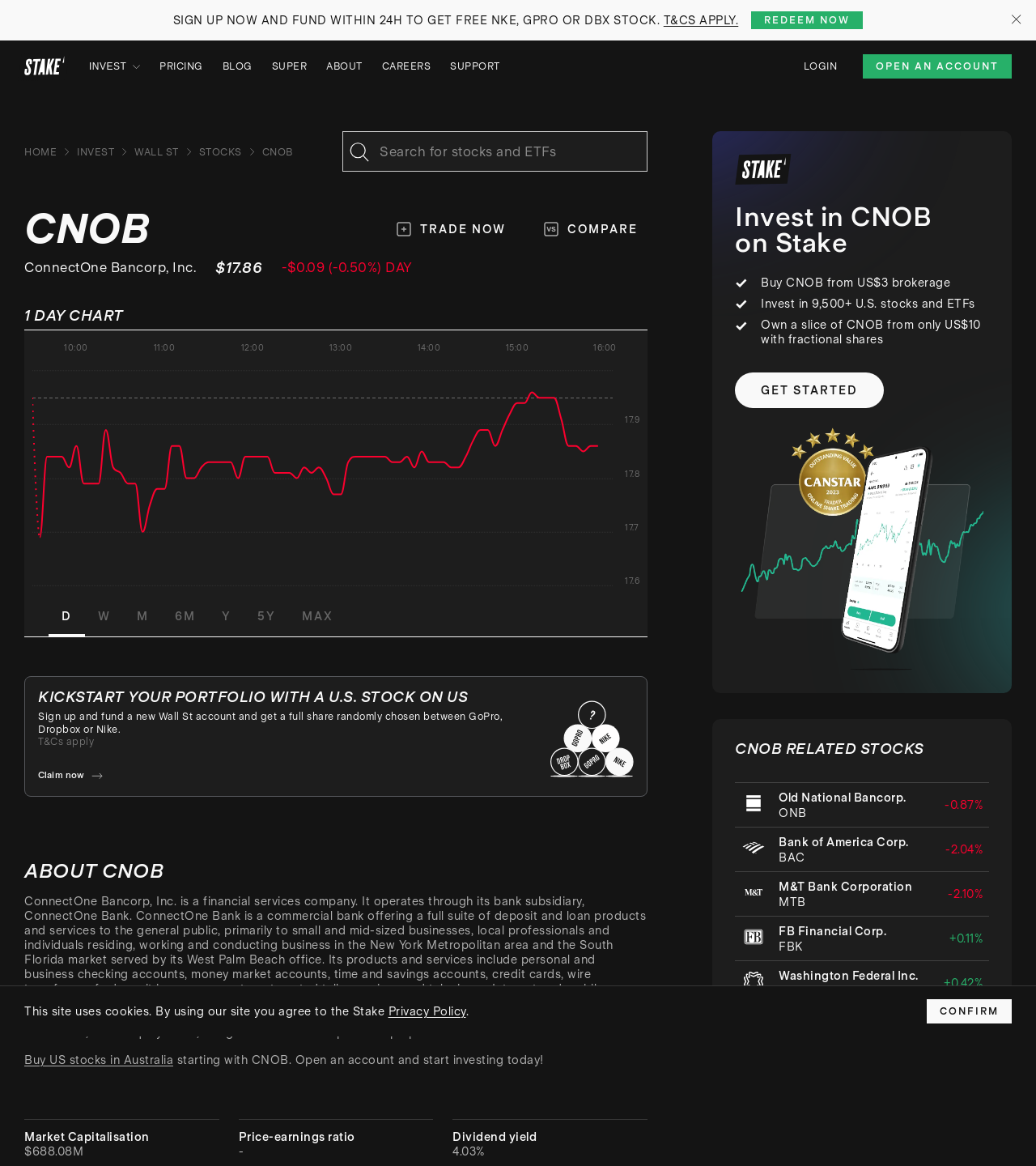Please give a one-word or short phrase response to the following question: 
What is the market capitalization of CNOB?

$688.08M